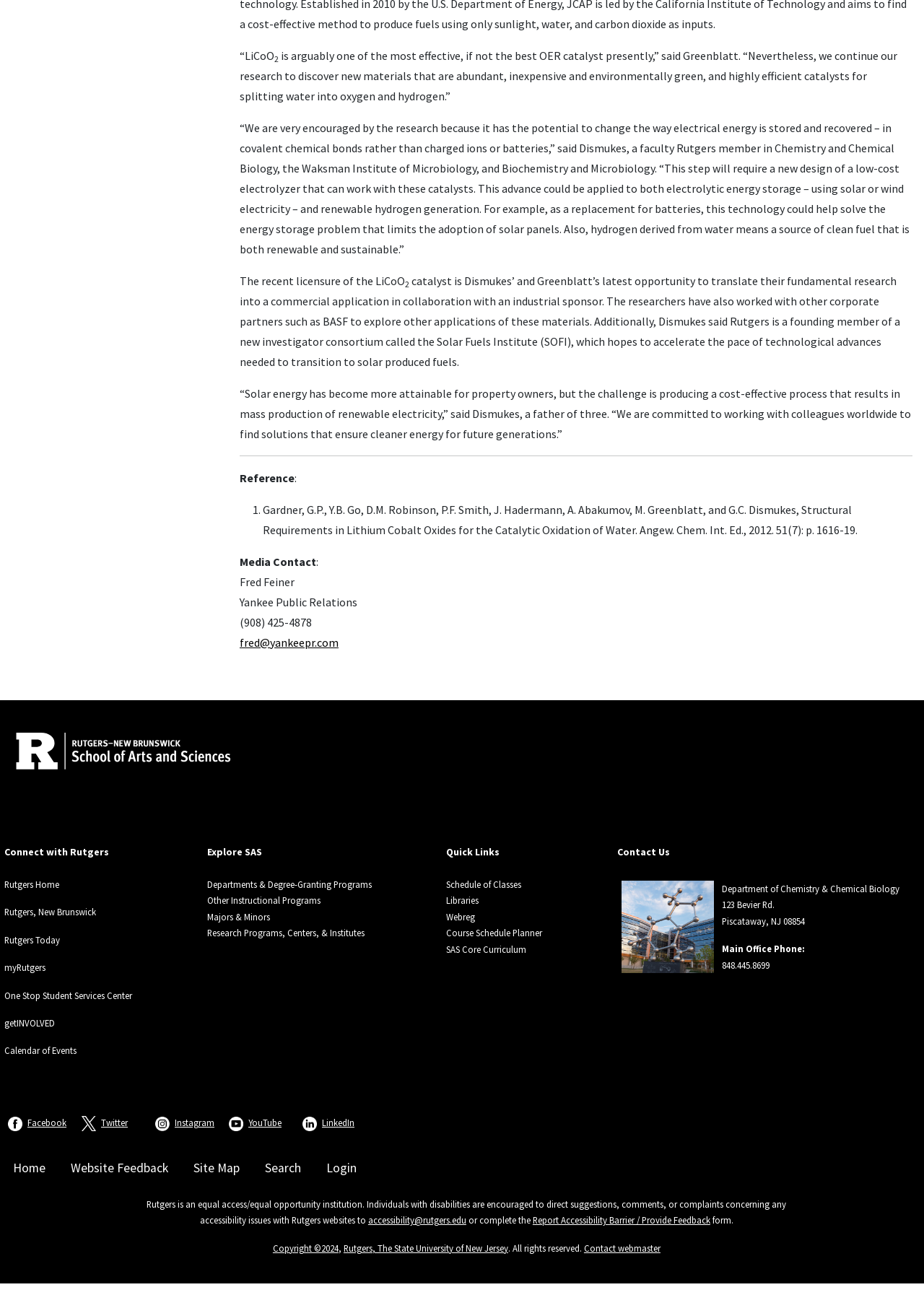Pinpoint the bounding box coordinates of the element that must be clicked to accomplish the following instruction: "View the 'Reference' section". The coordinates should be in the format of four float numbers between 0 and 1, i.e., [left, top, right, bottom].

[0.259, 0.363, 0.319, 0.375]